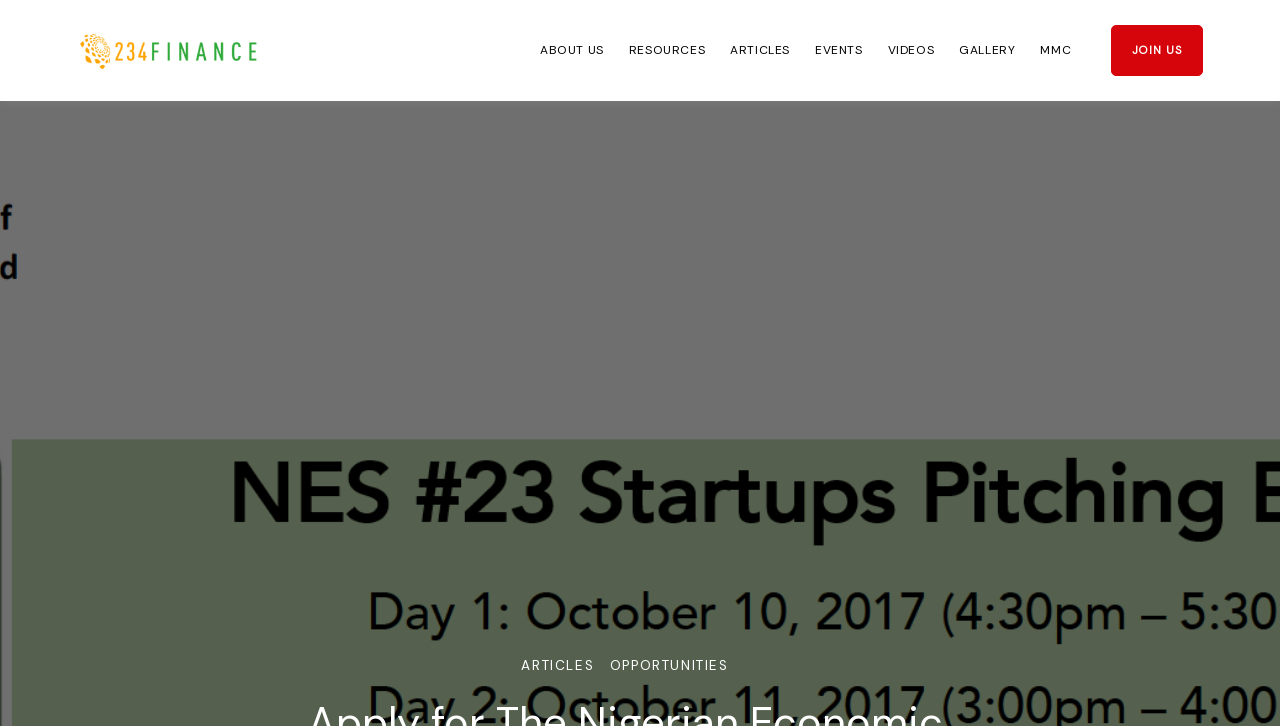Please specify the bounding box coordinates in the format (top-left x, top-left y, bottom-right x, bottom-right y), with all values as floating point numbers between 0 and 1. Identify the bounding box of the UI element described by: Events

[0.637, 0.055, 0.674, 0.083]